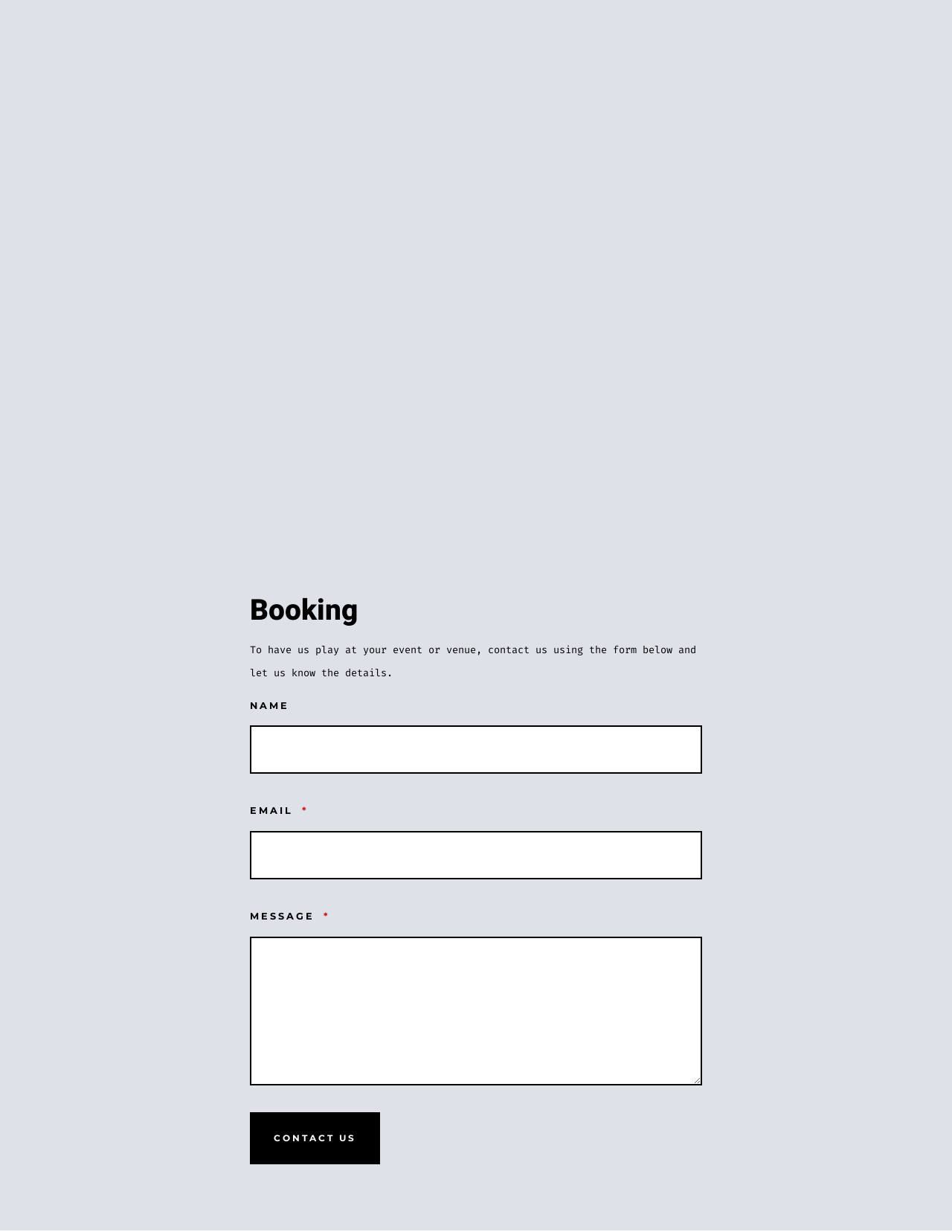Using the format (top-left x, top-left y, bottom-right x, bottom-right y), provide the bounding box coordinates for the described UI element. All values should be floating point numbers between 0 and 1: parent_node: NAME name="field-name[value]"

[0.262, 0.589, 0.738, 0.628]